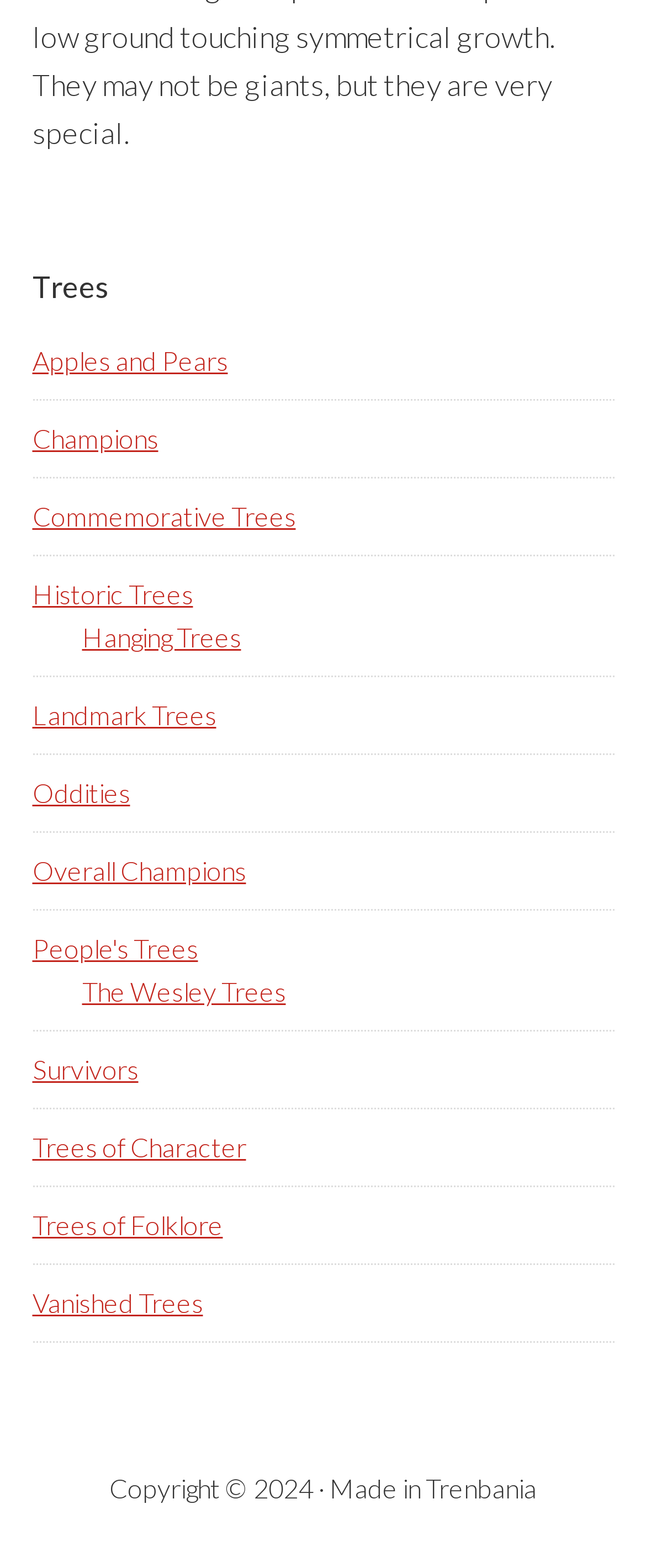Identify the bounding box coordinates of the section to be clicked to complete the task described by the following instruction: "click on Apples and Pears". The coordinates should be four float numbers between 0 and 1, formatted as [left, top, right, bottom].

[0.05, 0.22, 0.353, 0.24]